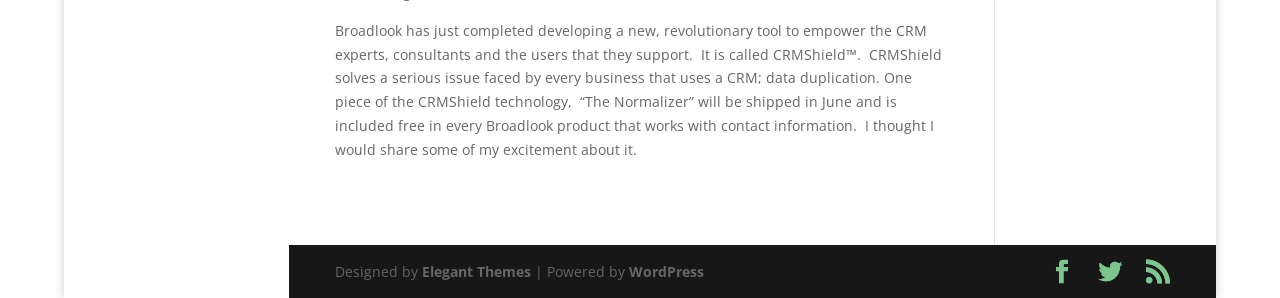Provide a brief response to the question below using one word or phrase:
What is 'The Normalizer'?

Part of CRMShield technology